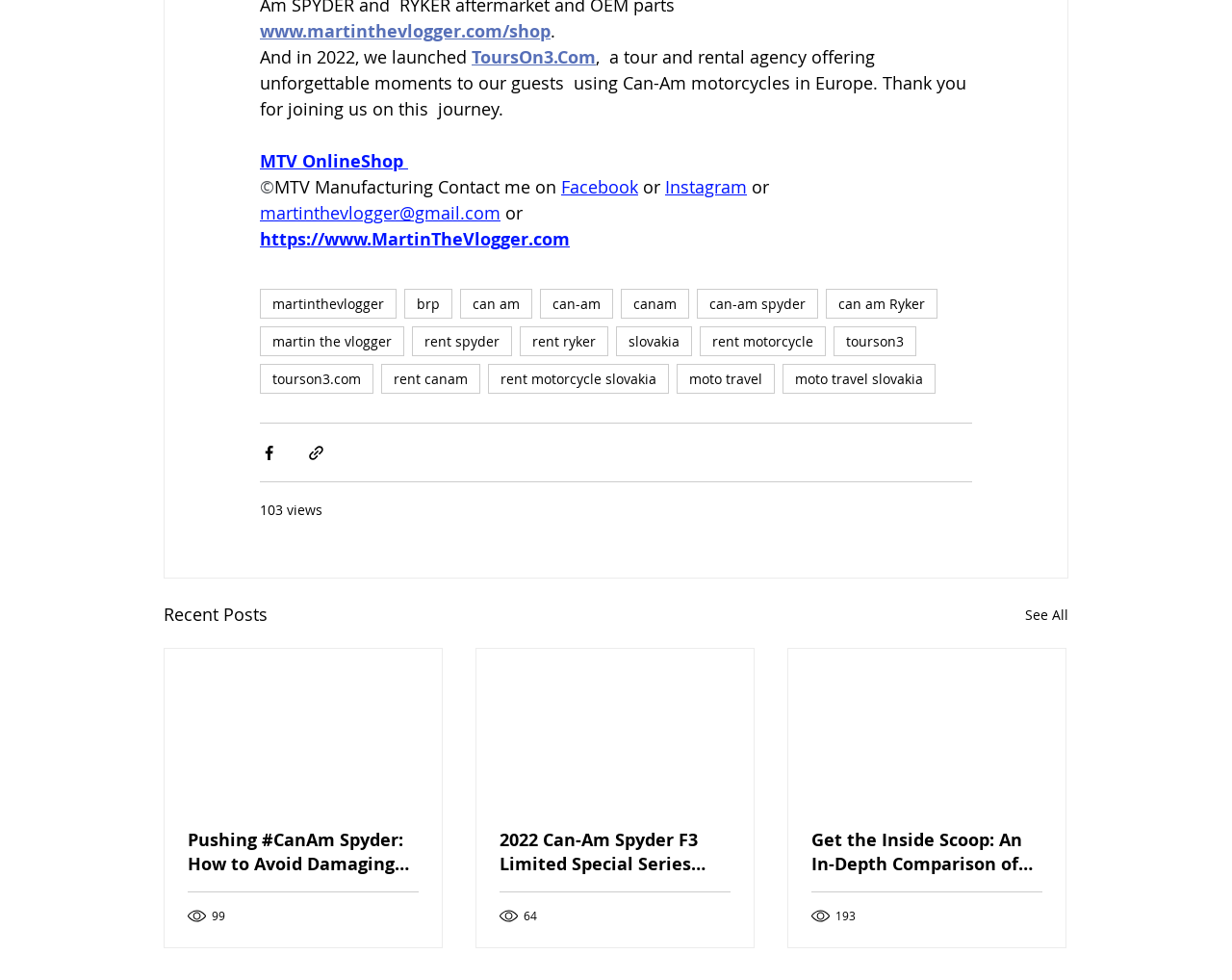Answer with a single word or phrase: 
What is the name of the tour and rental agency?

ToursOn3.Com